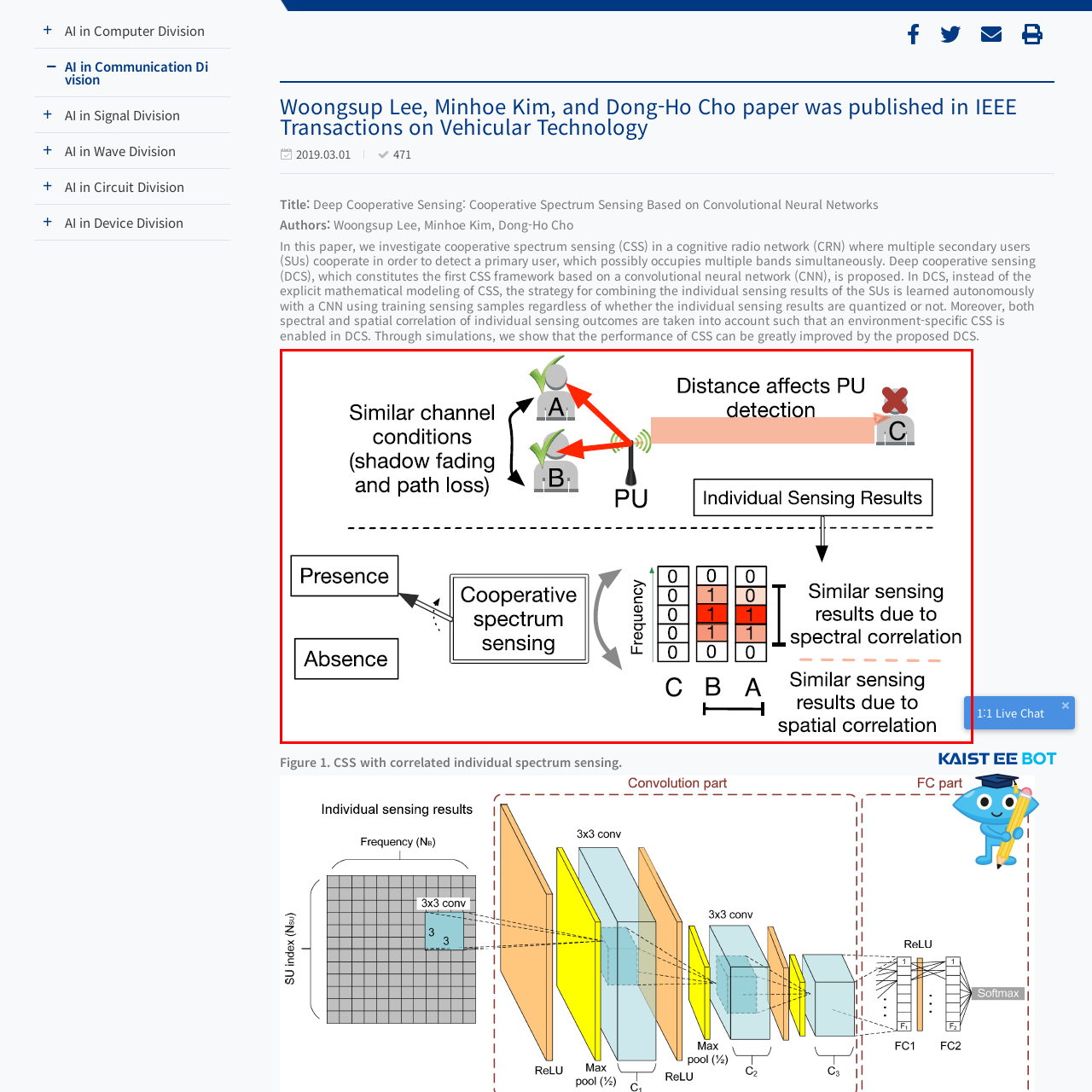What is the impact of distance on PU detection accuracy?
Examine the red-bounded area in the image carefully and respond to the question with as much detail as possible.

According to the diagram, the impact of distance on PU detection accuracy is a decrease in accuracy, as shown by user C who is situated farther away and has a lower detection accuracy compared to users A and B.